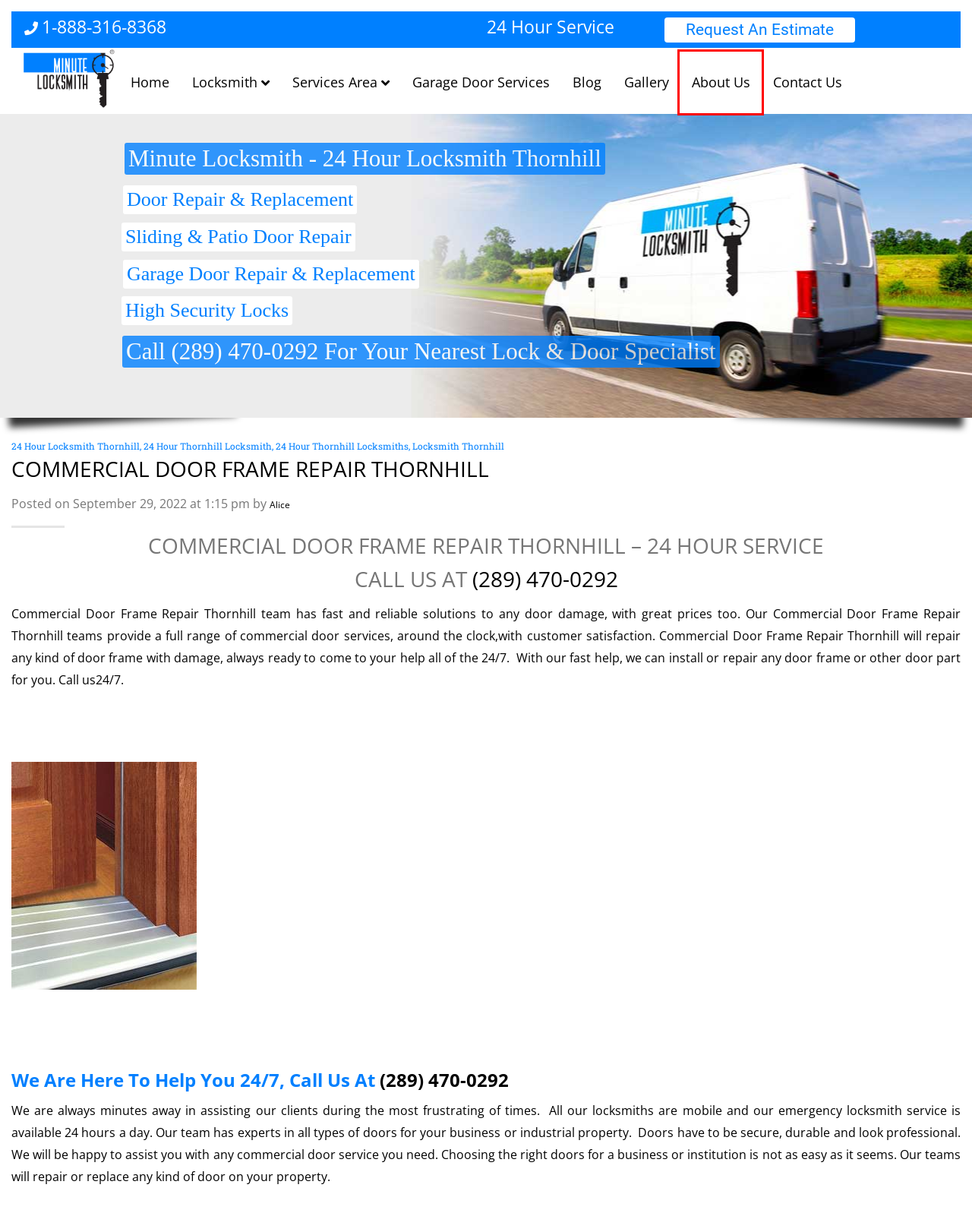Analyze the screenshot of a webpage that features a red rectangle bounding box. Pick the webpage description that best matches the new webpage you would see after clicking on the element within the red bounding box. Here are the candidates:
A. Expert locksmith services In Kitchener 24/7 | Minute Locksmith
B. Garage door repair near me 24/7 | Minute Locksmith
C. About Us - Minute Locksmith
D. 24 Hour Thornhill Locksmith Archives - Minute Locksmith
E. Gallery - Minute Locksmith
F. Contact Us - Minute Locksmith
G. 24 Hour Thornhill Locksmiths Archives - Minute Locksmith
H. Alice, Author at Minute Locksmith

C